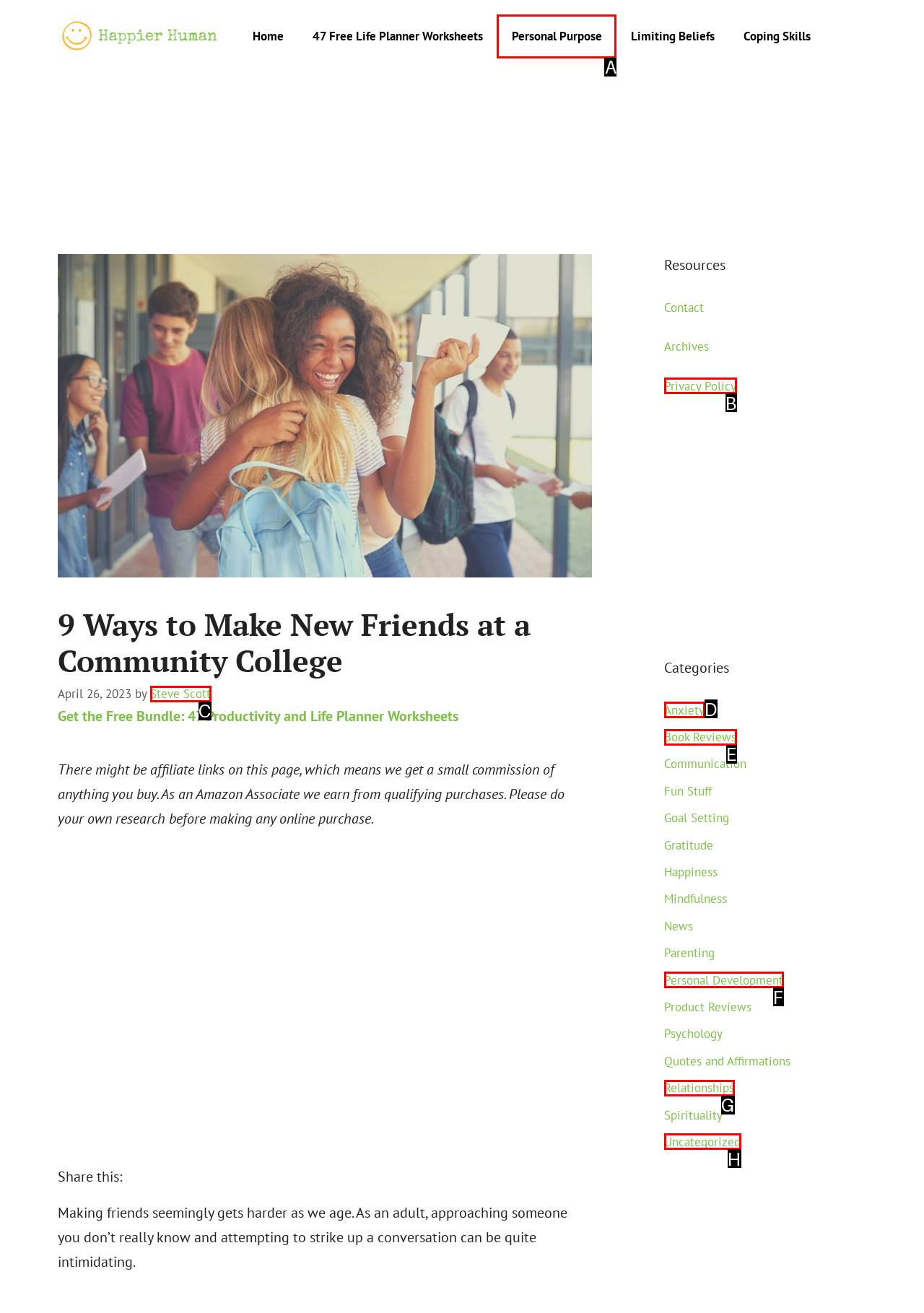Identify the HTML element that best matches the description: Relationships. Provide your answer by selecting the corresponding letter from the given options.

G